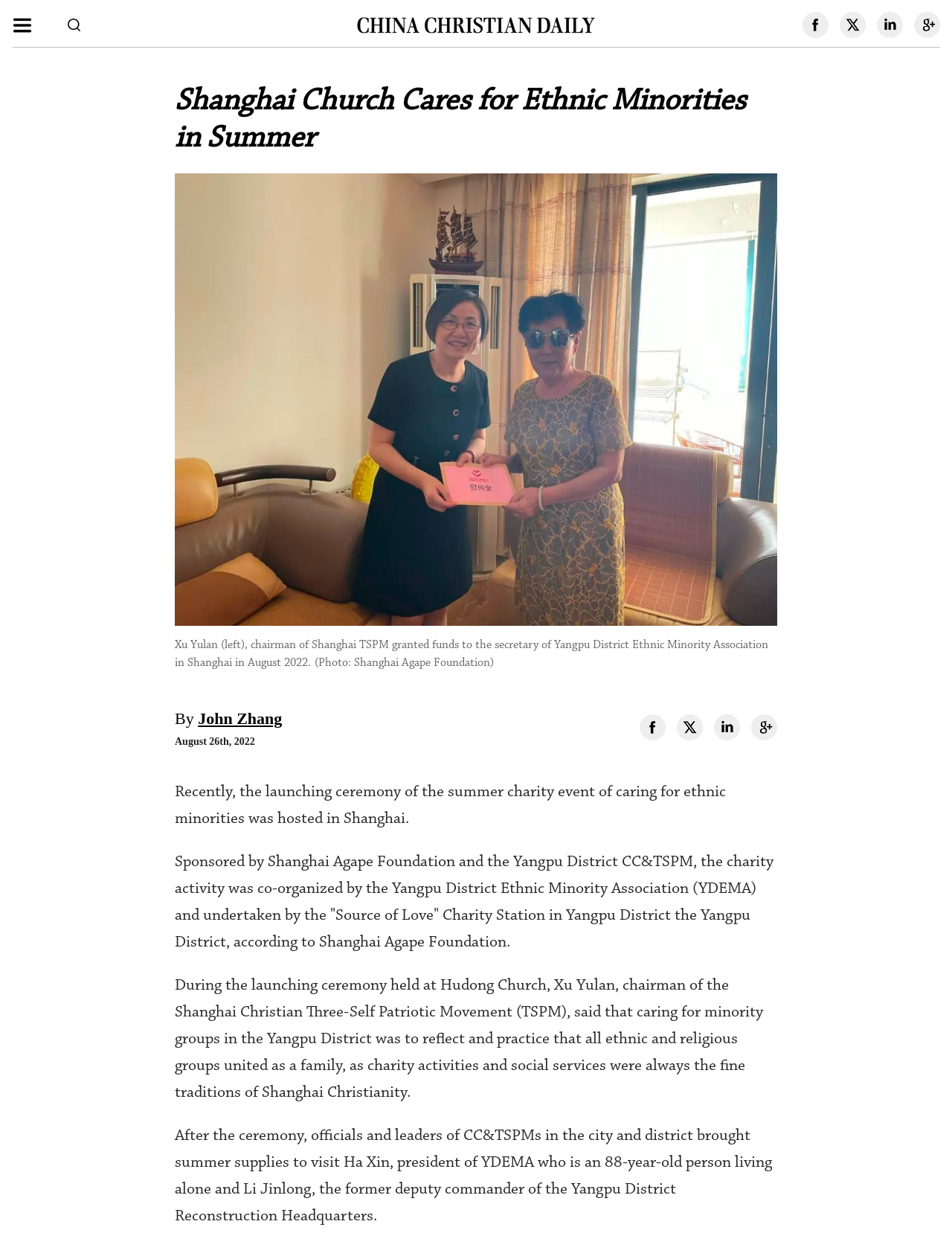Who is the author of the article?
Based on the image, please offer an in-depth response to the question.

The answer can be found in the text, which states 'By John Zhang August 26th, 2022'.